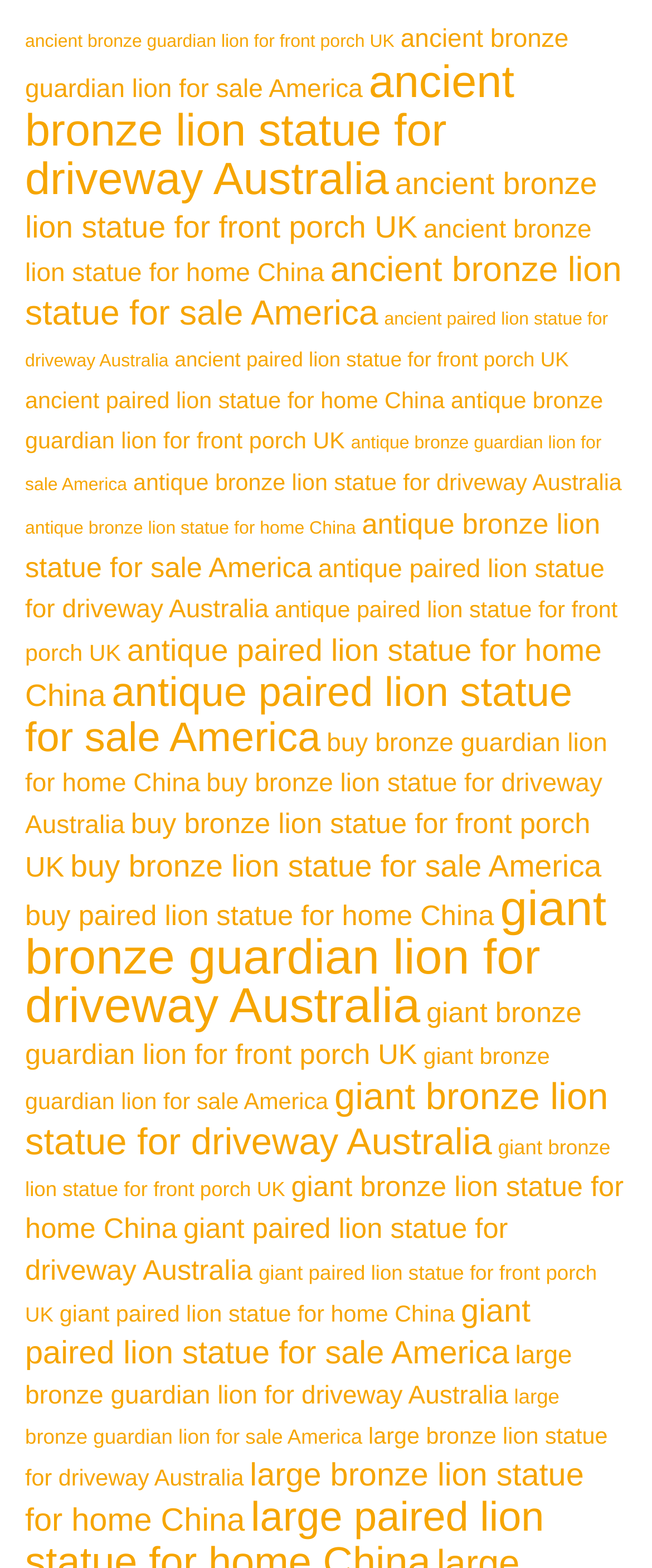Answer the question in a single word or phrase:
How many links are on this webpage?

30